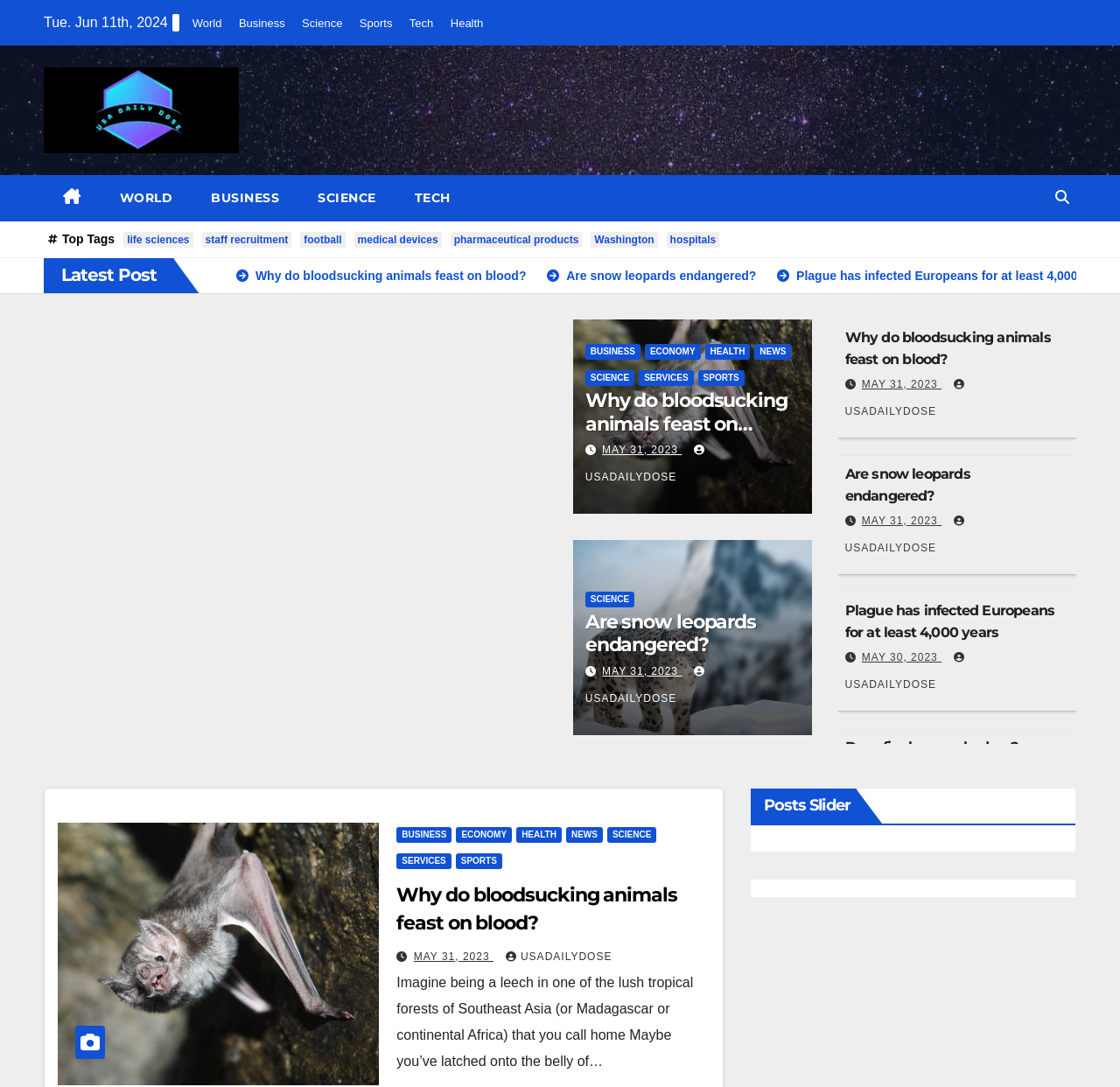How many tags are listed under 'Top Tags'?
Using the visual information, respond with a single word or phrase.

6